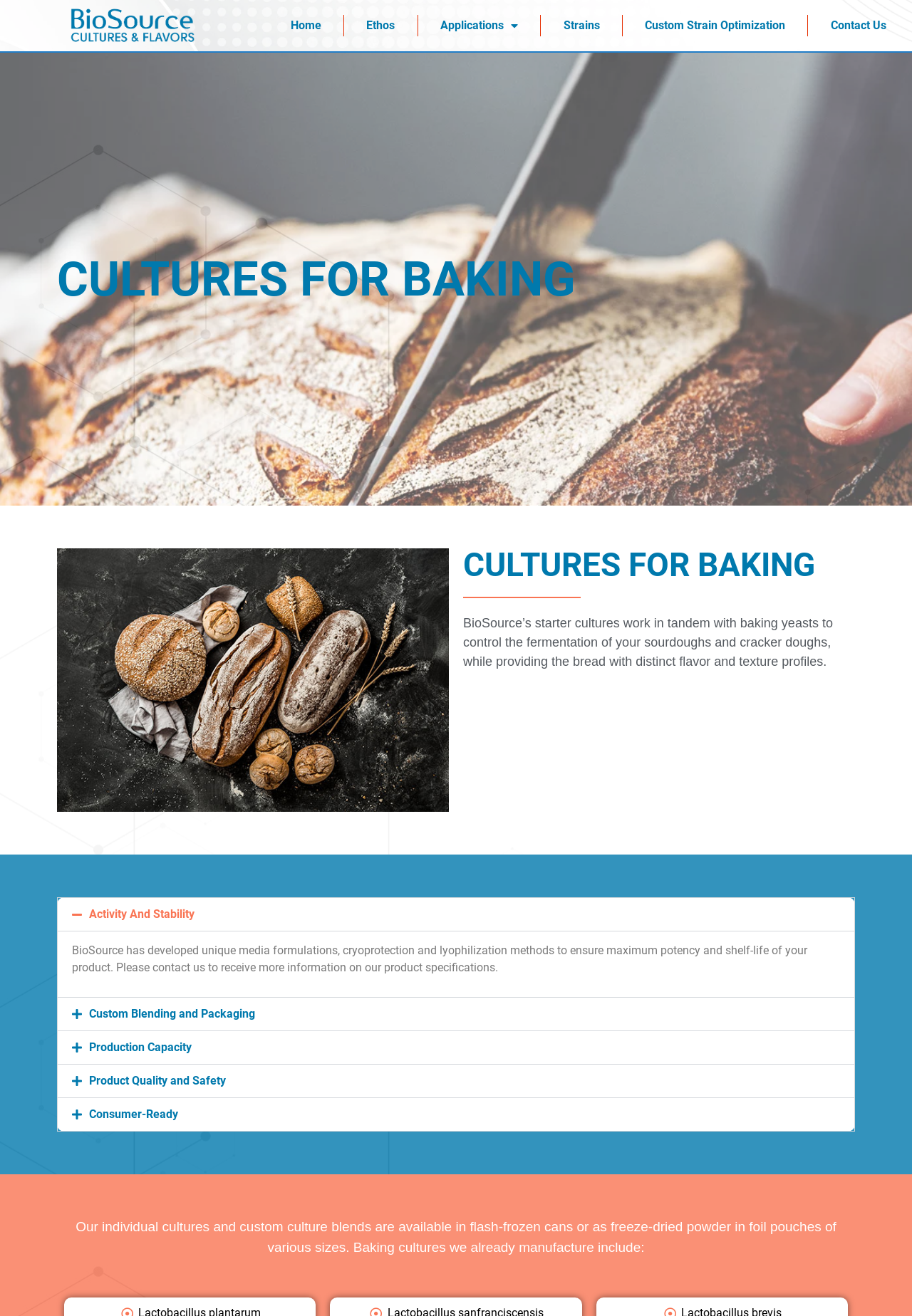Locate the bounding box coordinates of the element you need to click to accomplish the task described by this instruction: "Click the Contact Us link".

[0.89, 0.007, 0.992, 0.032]